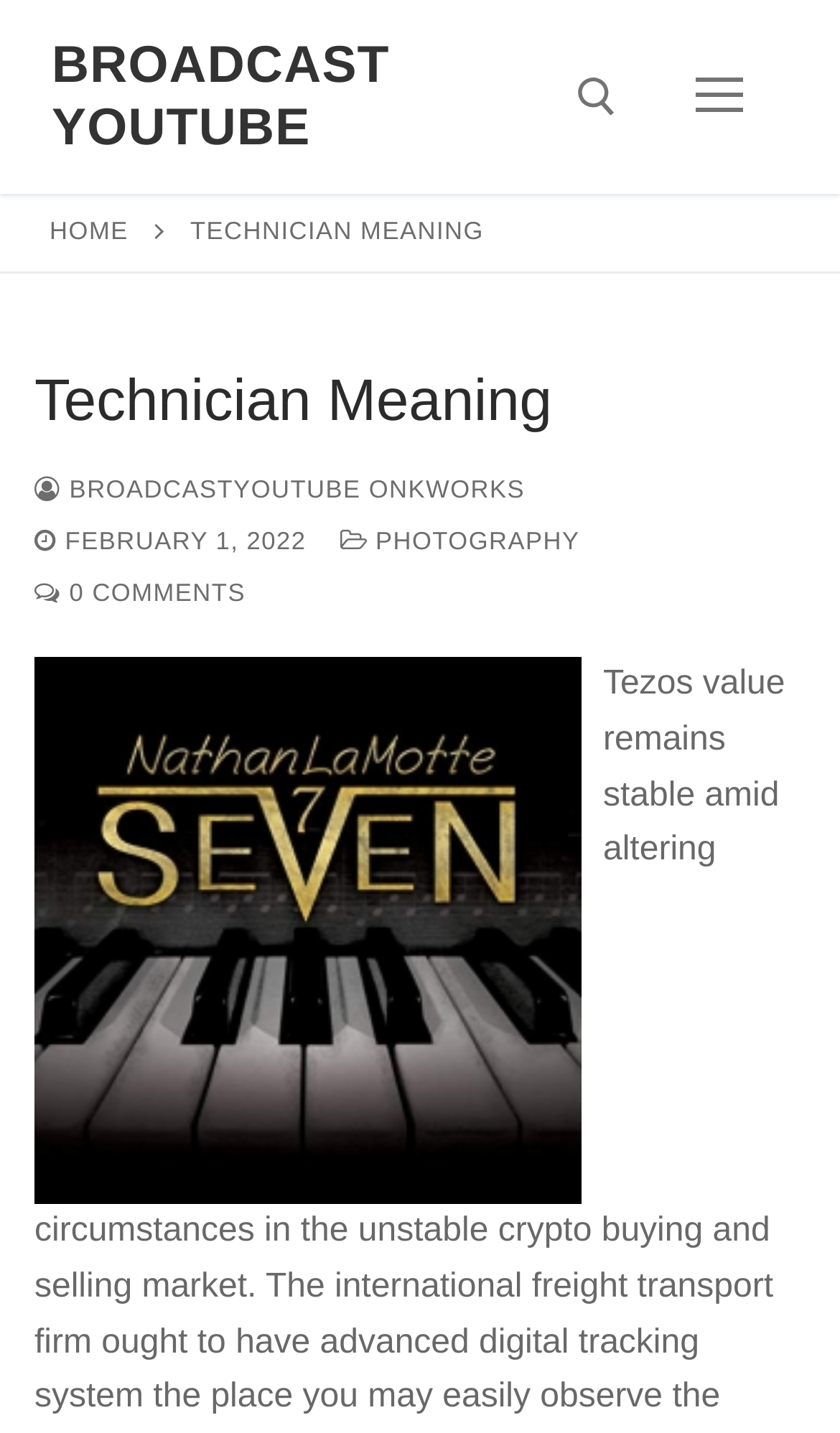What is the icon next to the 'COMMENTS' link?
Make sure to answer the question with a detailed and comprehensive explanation.

I found the answer by looking at the link with the text 'uf0e6 0 COMMENTS', which indicates that the icon 'uf0e6' is next to the 'COMMENTS' link.